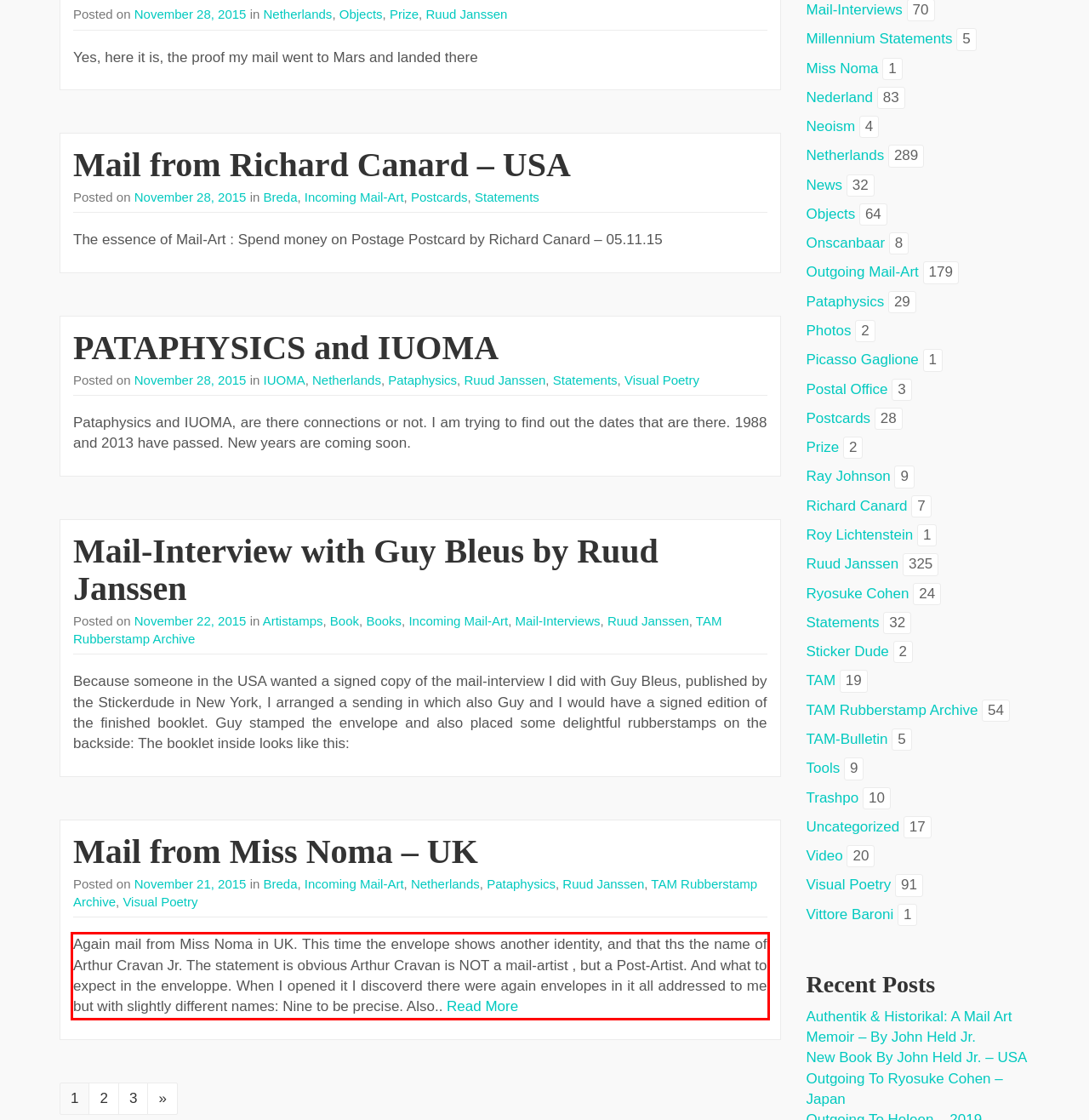Please examine the webpage screenshot containing a red bounding box and use OCR to recognize and output the text inside the red bounding box.

Again mail from Miss Noma in UK. This time the envelope shows another identity, and that ths the name of Arthur Cravan Jr. The statement is obvious Arthur Cravan is NOT a mail-artist , but a Post-Artist. And what to expect in the enveloppe. When I opened it I discoverd there were again envelopes in it all addressed to me but with slightly different names: Nine to be precise. Also.. Read More